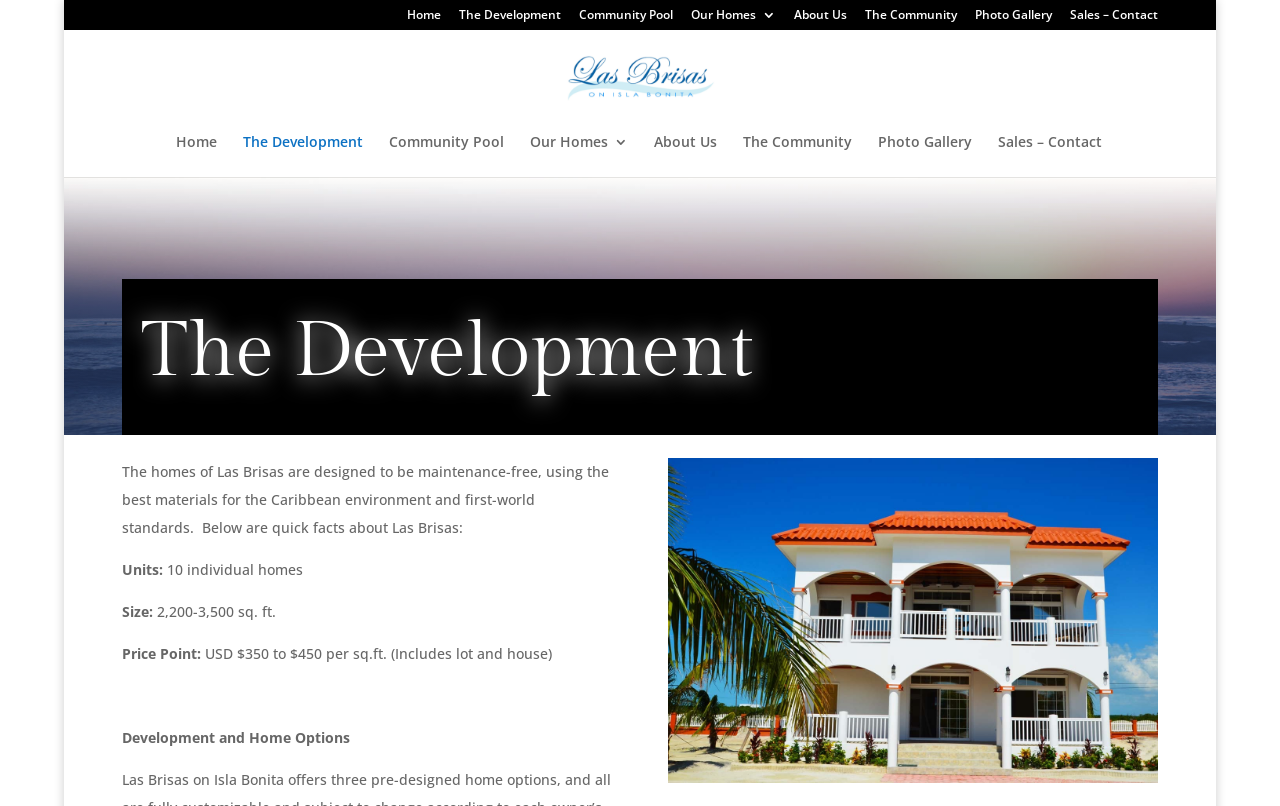What is the price range of the homes?
Give a one-word or short-phrase answer derived from the screenshot.

USD $350 to $450 per sq.ft.